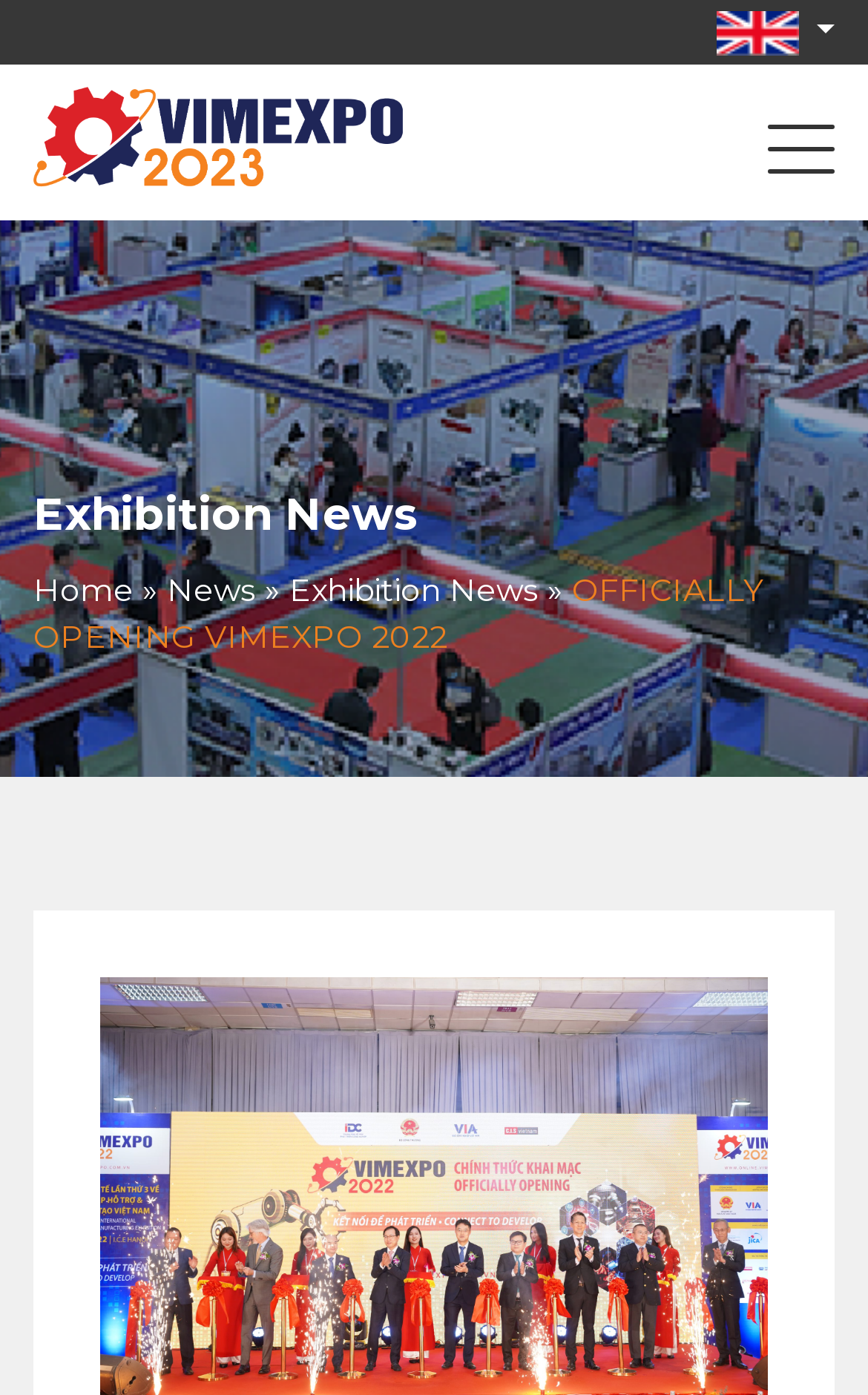Is the menu expanded?
Look at the image and construct a detailed response to the question.

I looked at the button element, which has a property 'expanded' set to 'False', so I inferred that the menu is not expanded.